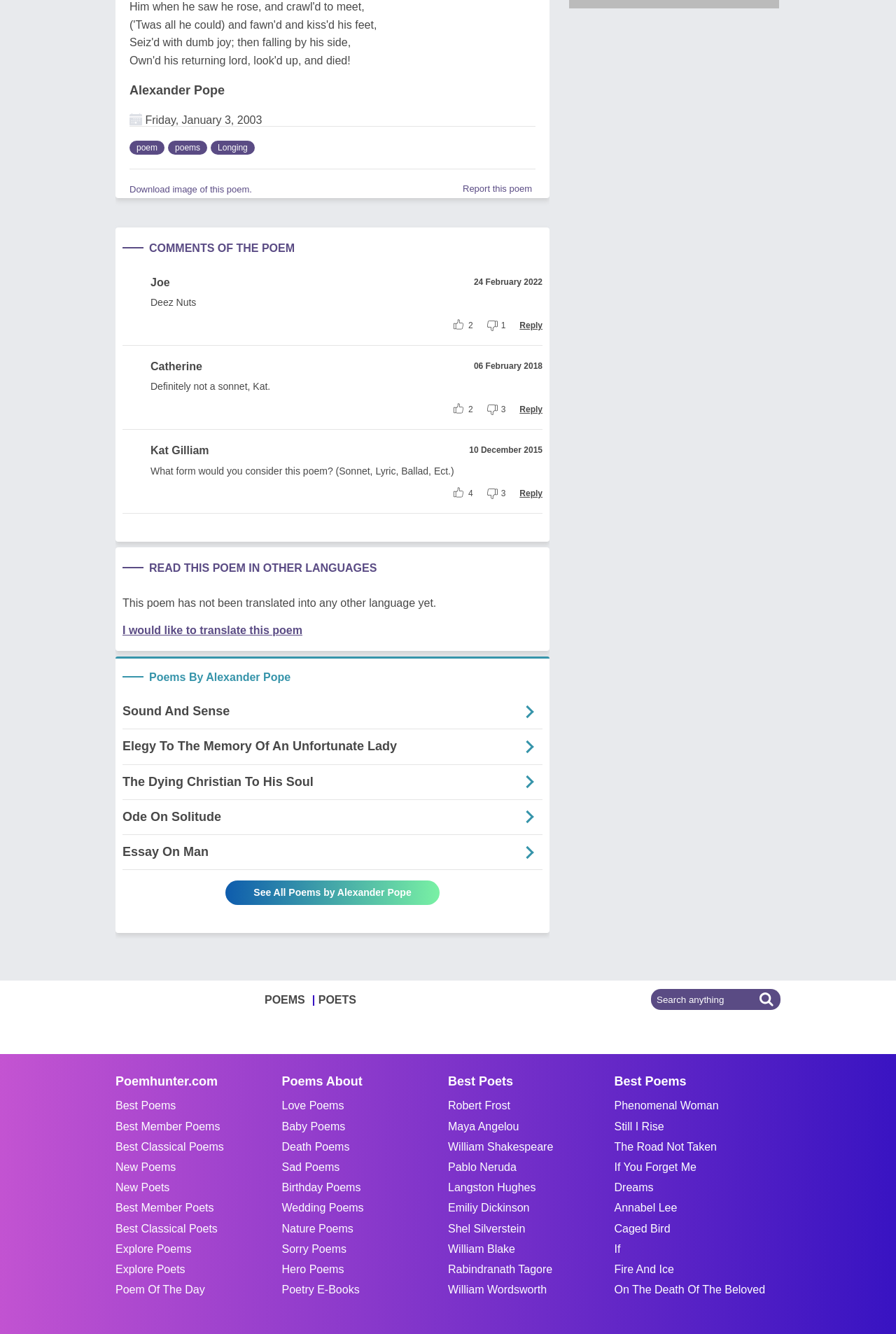Locate the bounding box coordinates of the area to click to fulfill this instruction: "Report this poem". The bounding box should be presented as four float numbers between 0 and 1, in the order [left, top, right, bottom].

[0.516, 0.137, 0.594, 0.145]